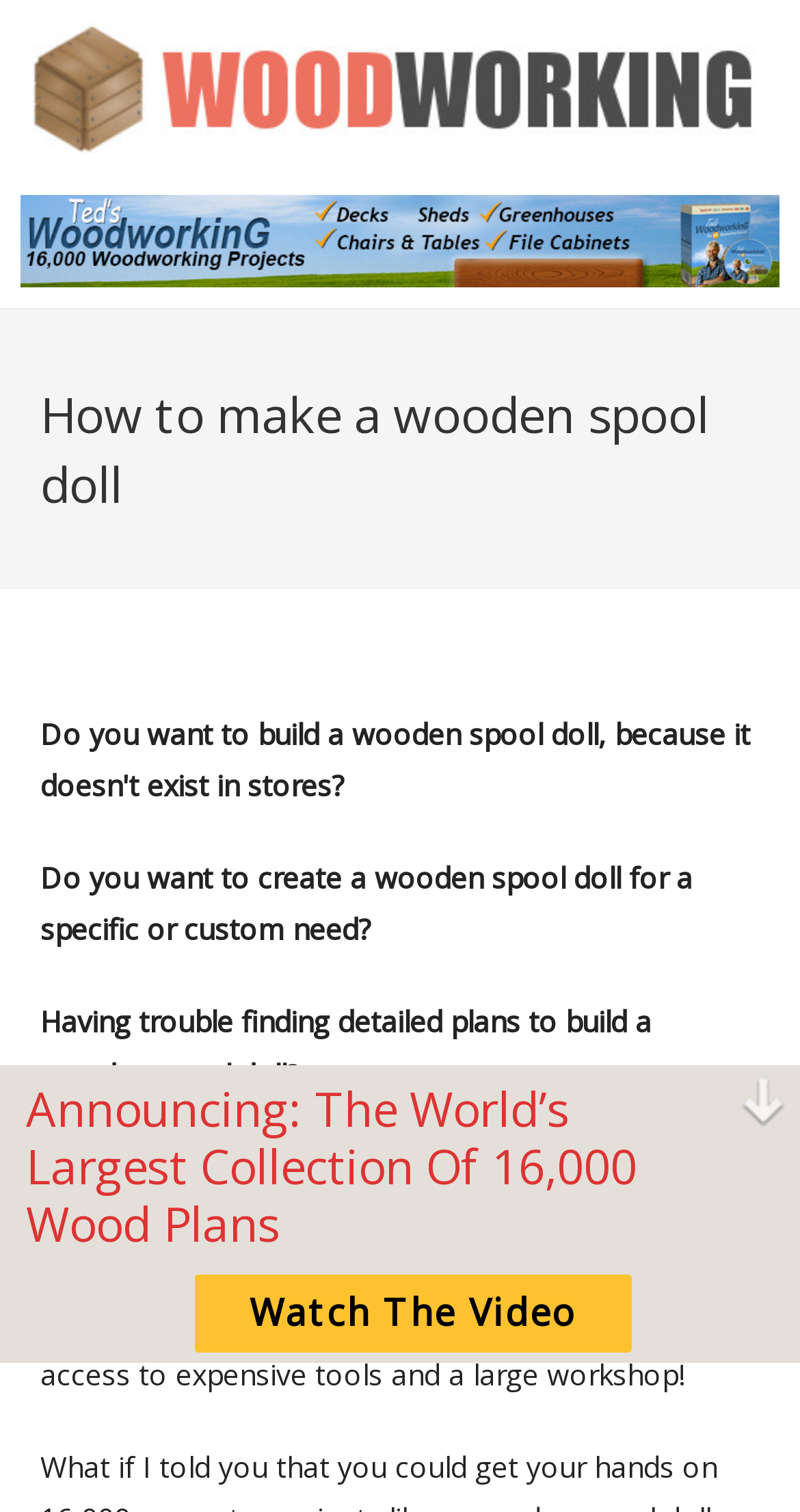How many woodworking plans are available?
Provide an in-depth answer to the question, covering all aspects.

The static text element 'Announcing: The World’s Largest Collection Of 16,000 Wood Plans' indicates that there are 16,000 woodworking plans available.